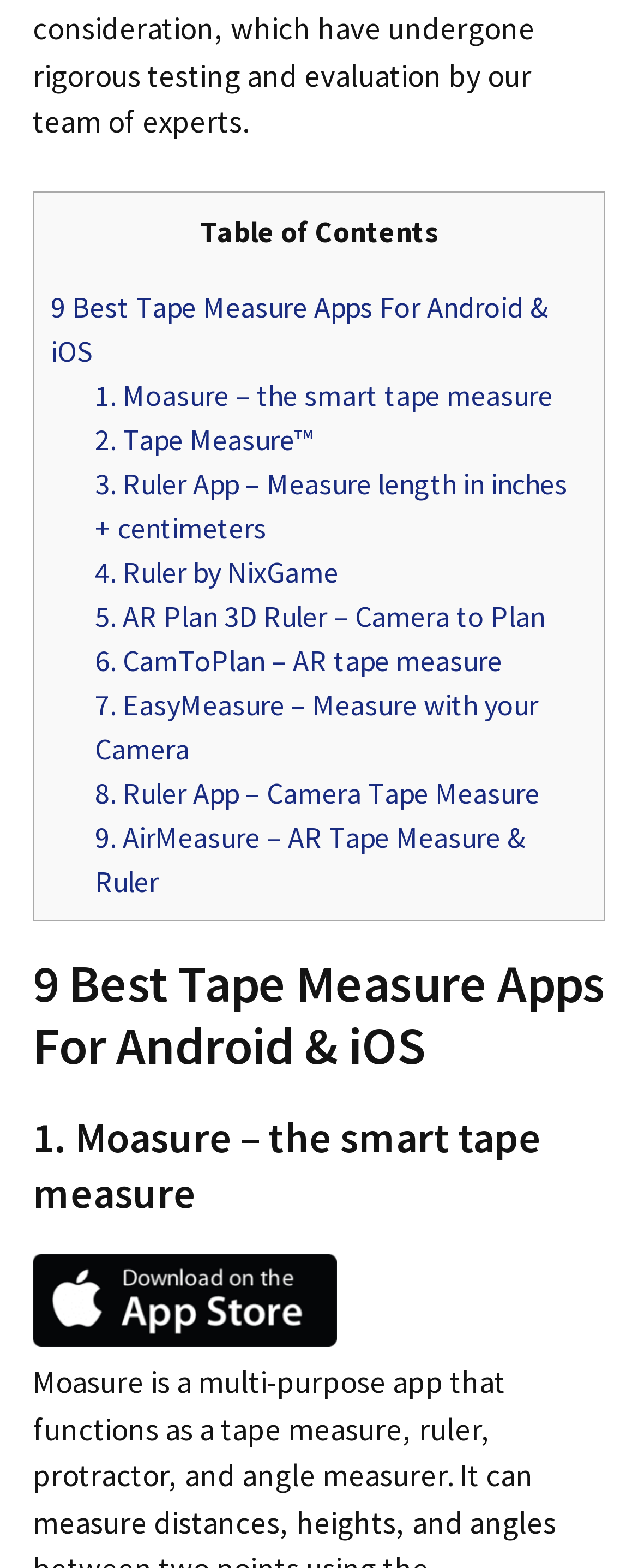Determine the bounding box coordinates of the clickable element to achieve the following action: 'Read the table of contents'. Provide the coordinates as four float values between 0 and 1, formatted as [left, top, right, bottom].

[0.314, 0.136, 0.686, 0.16]